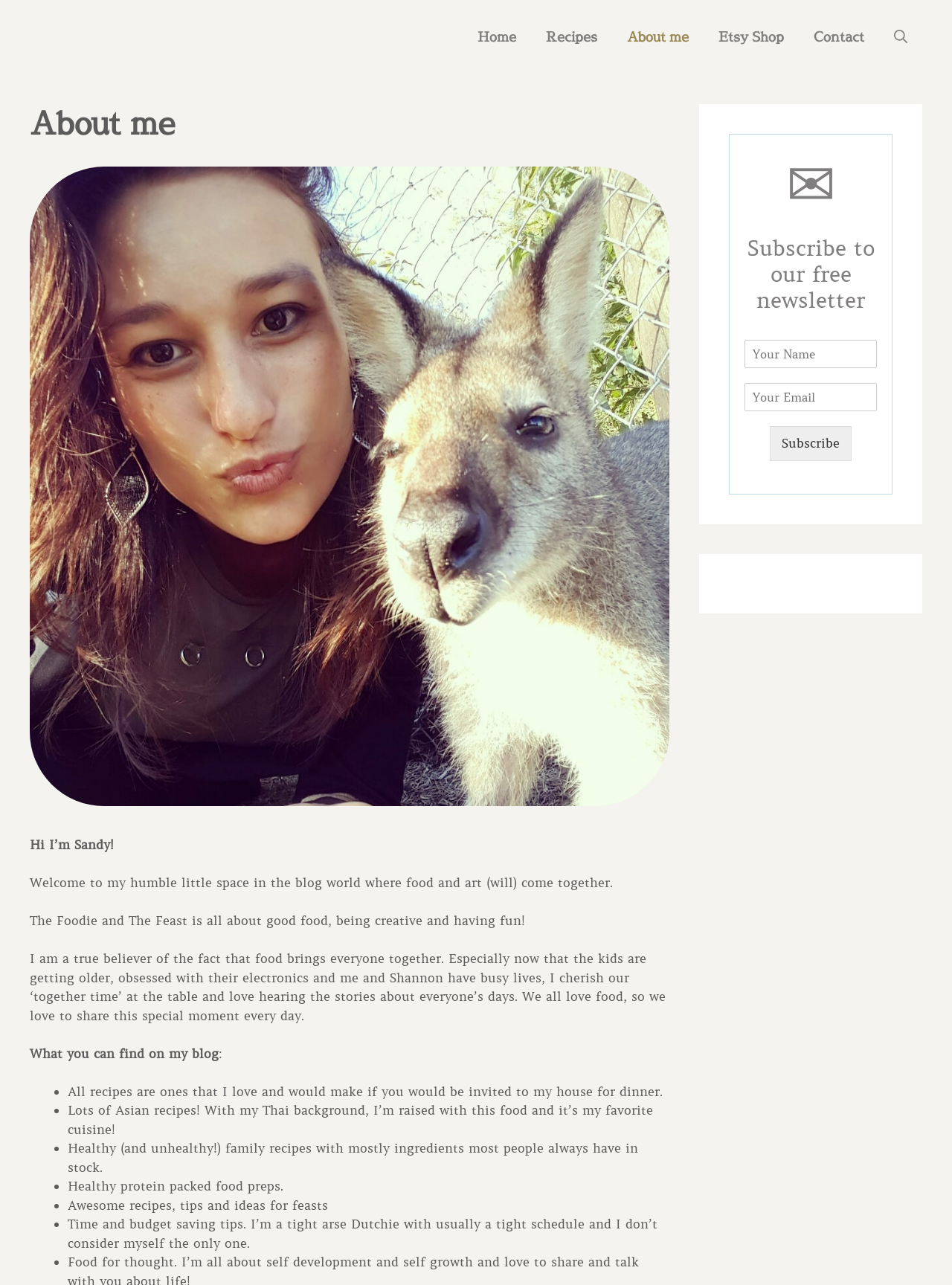Please provide a detailed answer to the question below based on the screenshot: 
What is the blogger's name?

The blogger's name is mentioned in the introductory text as 'Hi I’m Sandy!' which is located at the top of the page, below the navigation menu.